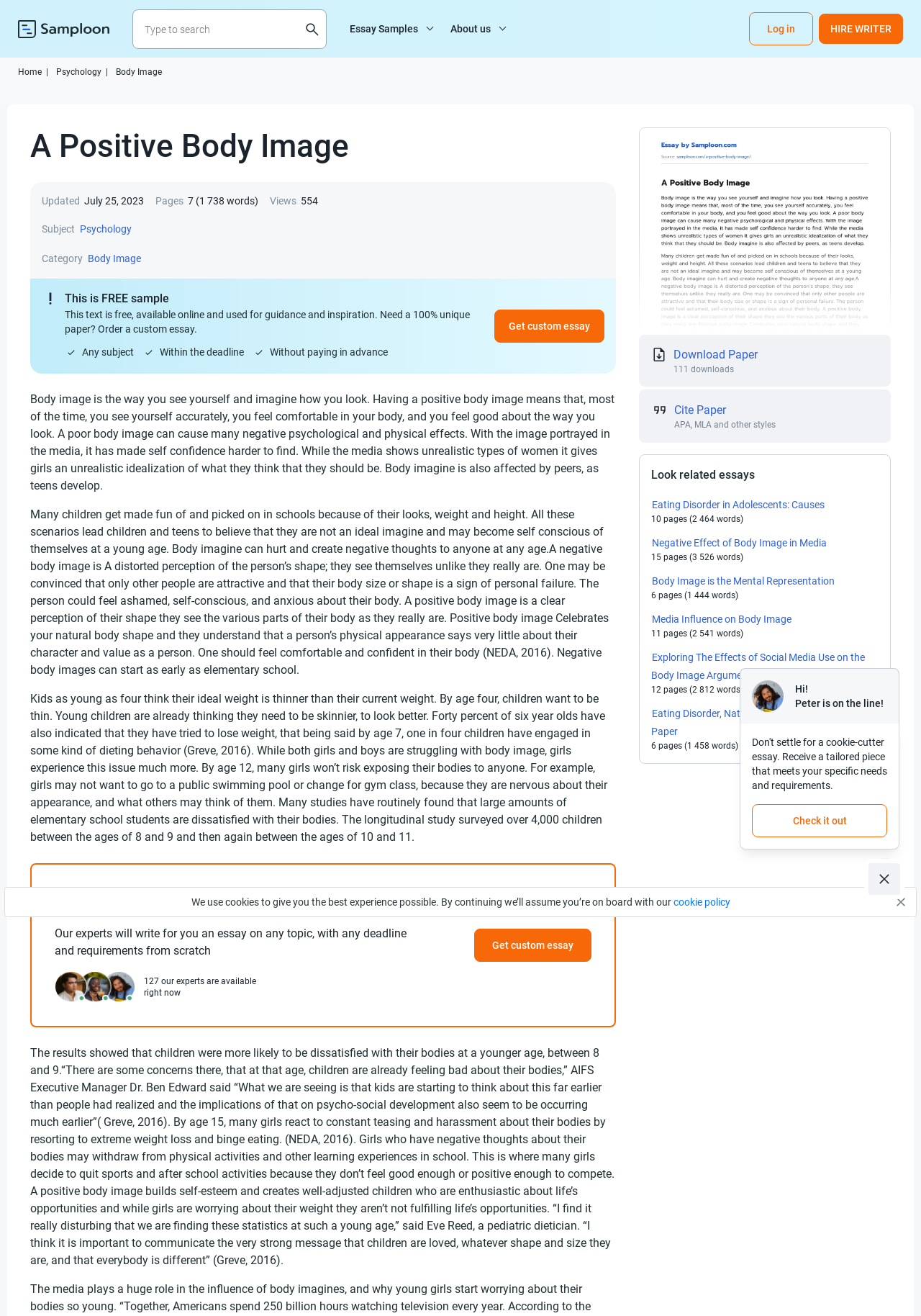What is the topic of the essay?
Please answer the question with as much detail and depth as you can.

The topic of the essay can be determined by looking at the heading 'A Positive Body Image' and the content of the essay, which discusses the concept of body image and its effects on individuals.